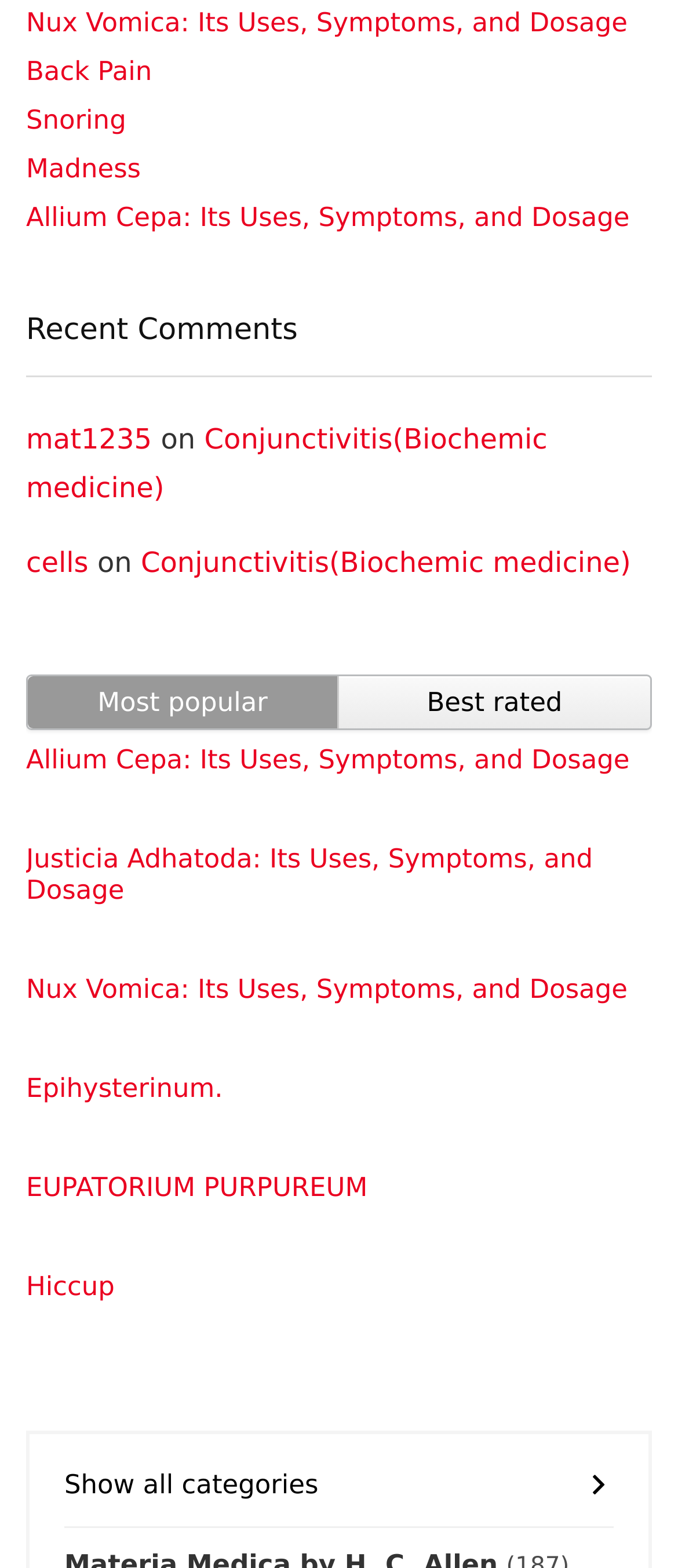Provide the bounding box coordinates in the format (top-left x, top-left y, bottom-right x, bottom-right y). All values are floating point numbers between 0 and 1. Determine the bounding box coordinate of the UI element described as: Menu

None